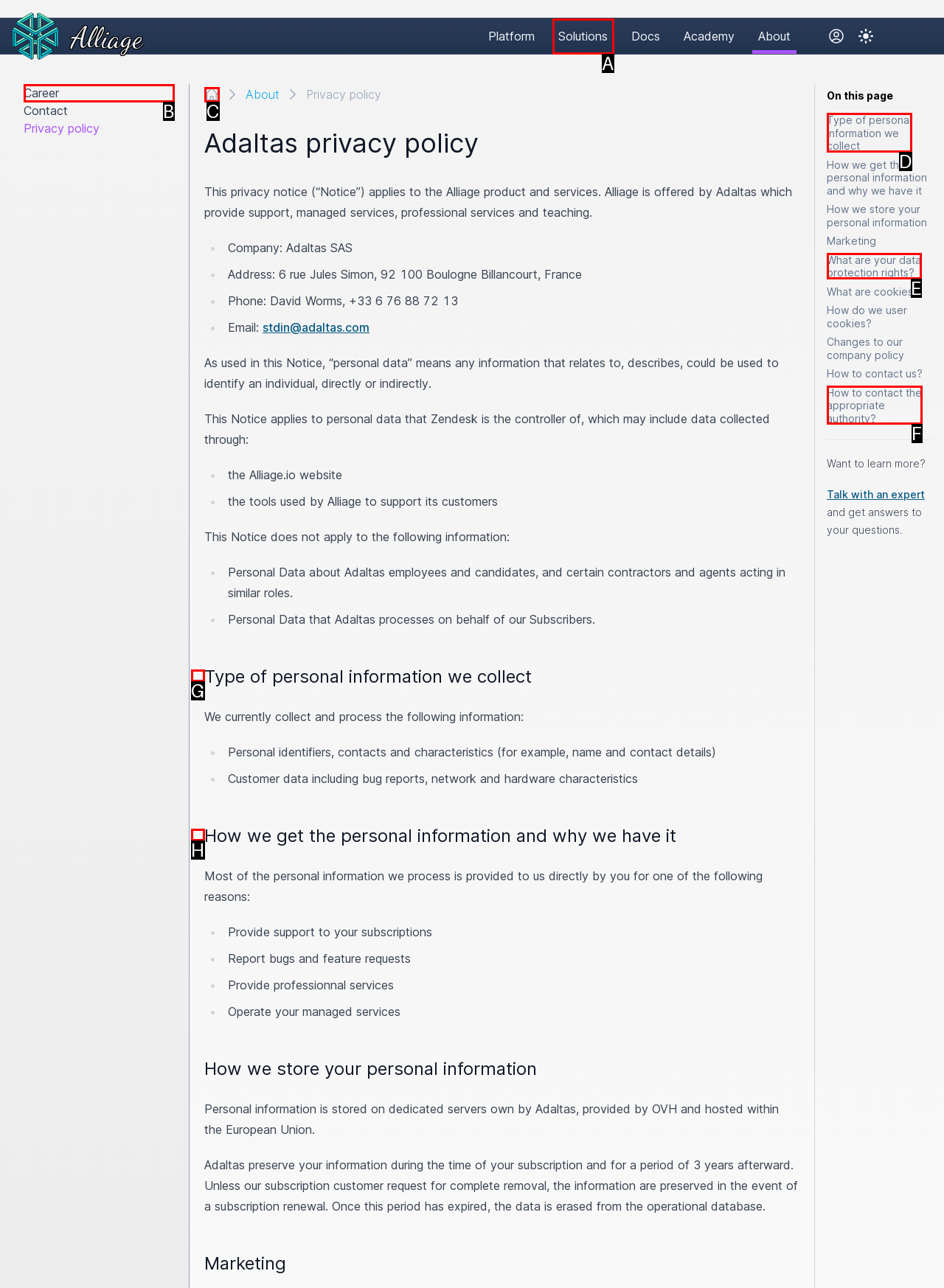Which lettered option should be clicked to achieve the task: Click the 'Type of personal information we collect' link? Choose from the given choices.

D